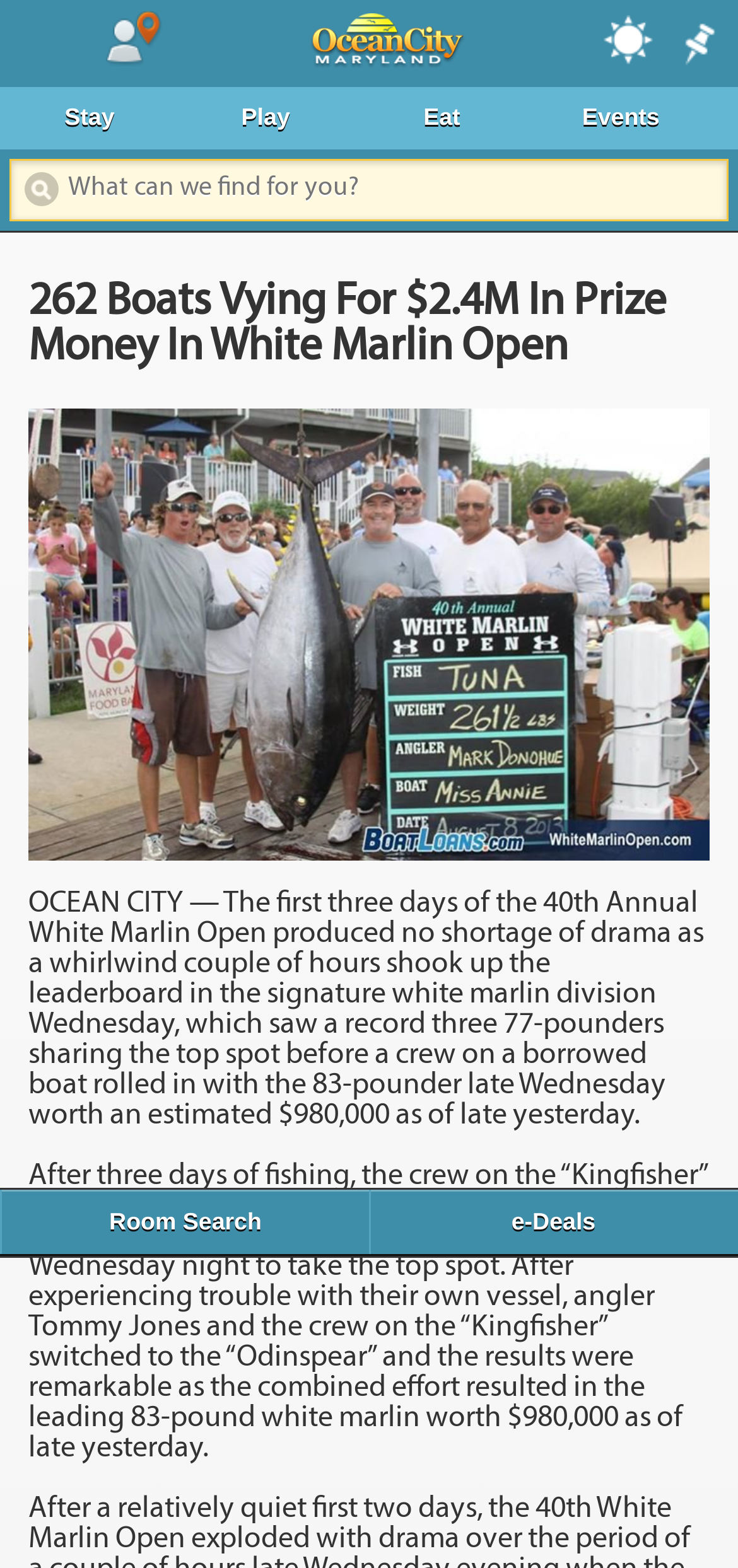Determine the bounding box coordinates of the clickable element necessary to fulfill the instruction: "View 'Events Calendar'". Provide the coordinates as four float numbers within the 0 to 1 range, i.e., [left, top, right, bottom].

[0.038, 0.173, 0.179, 0.222]